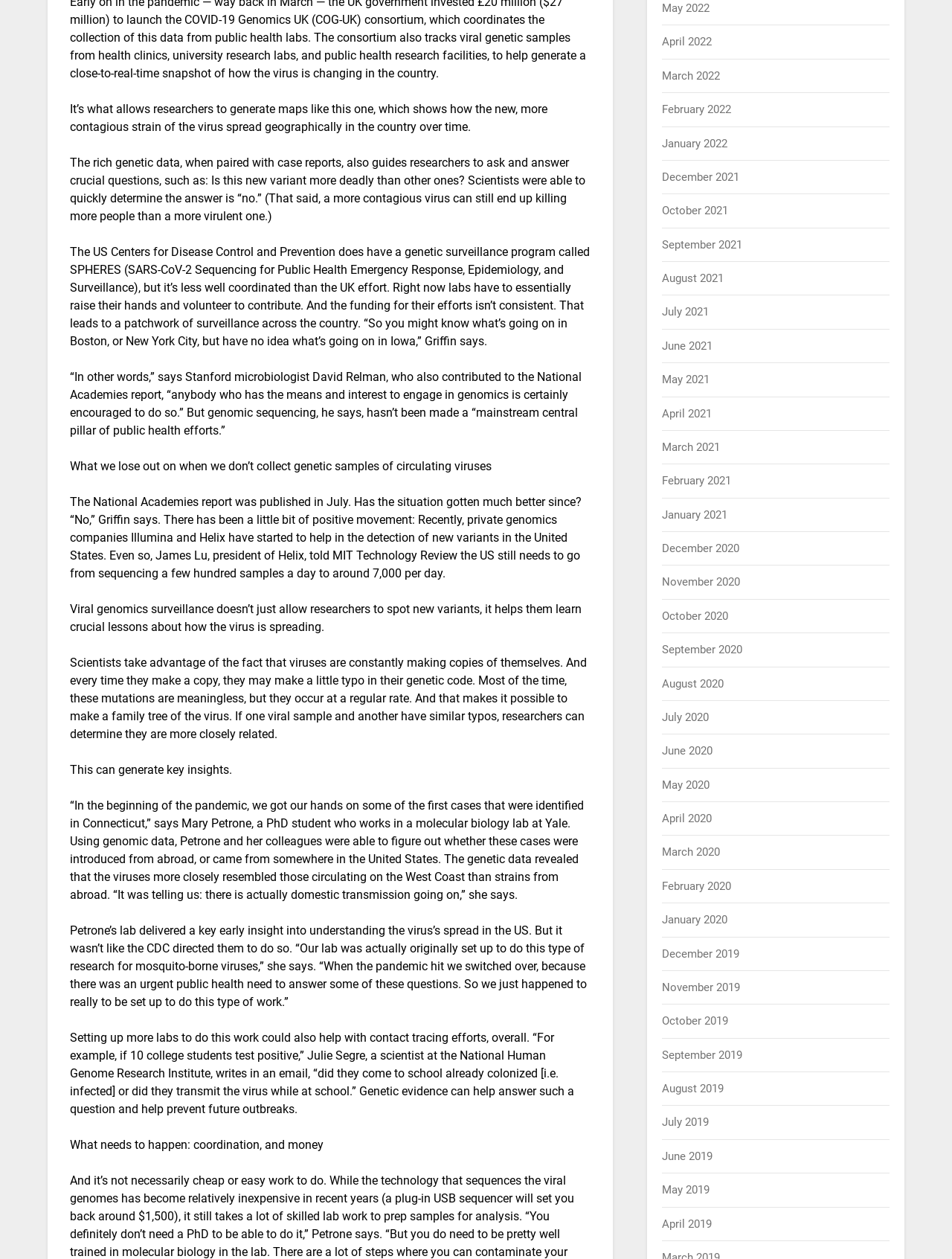What is the benefit of using genomic data in contact tracing?
Please interpret the details in the image and answer the question thoroughly.

The article mentions that using genomic data in contact tracing can help identify transmission routes, such as whether a group of college students were infected before or after arriving on campus.